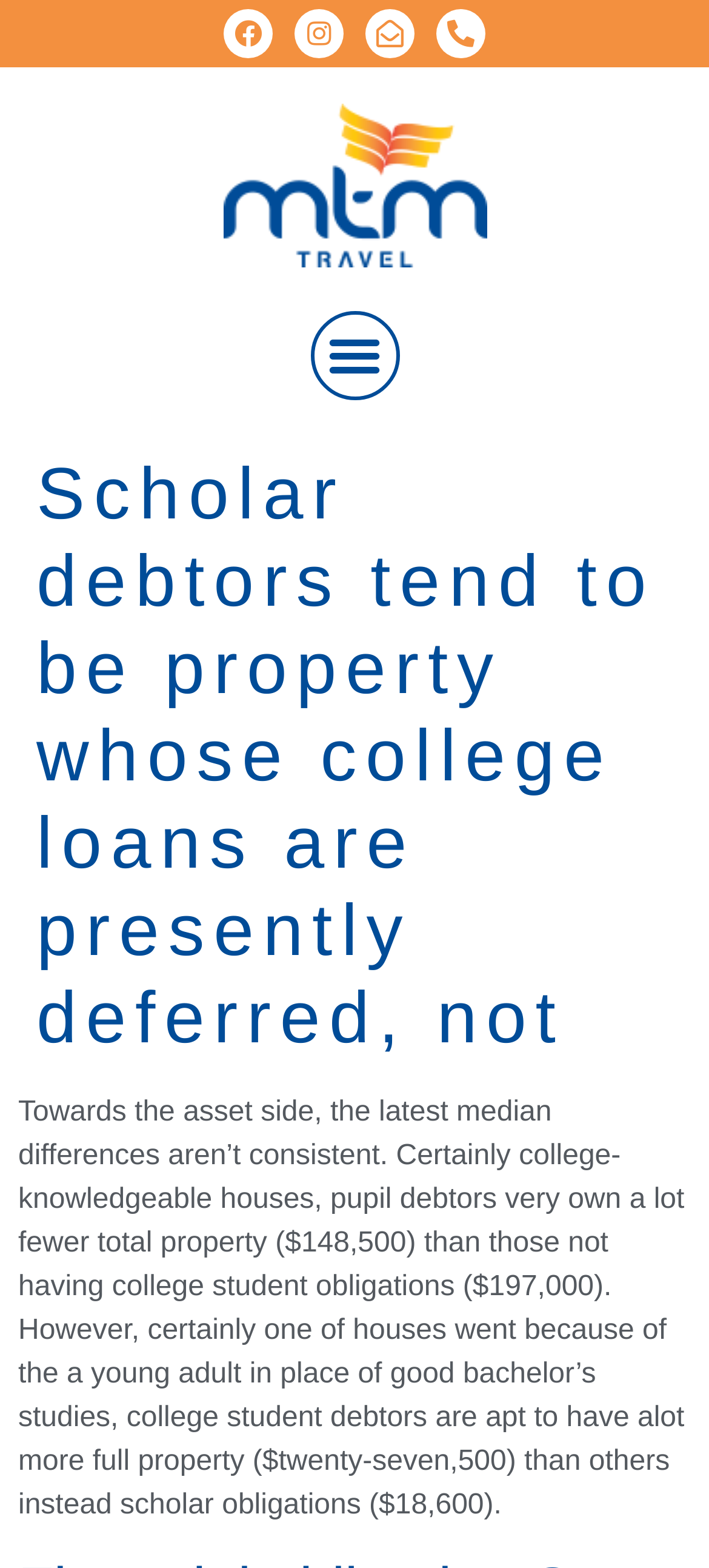Answer this question using a single word or a brief phrase:
What is the total property of those not having college student obligations?

$197,000